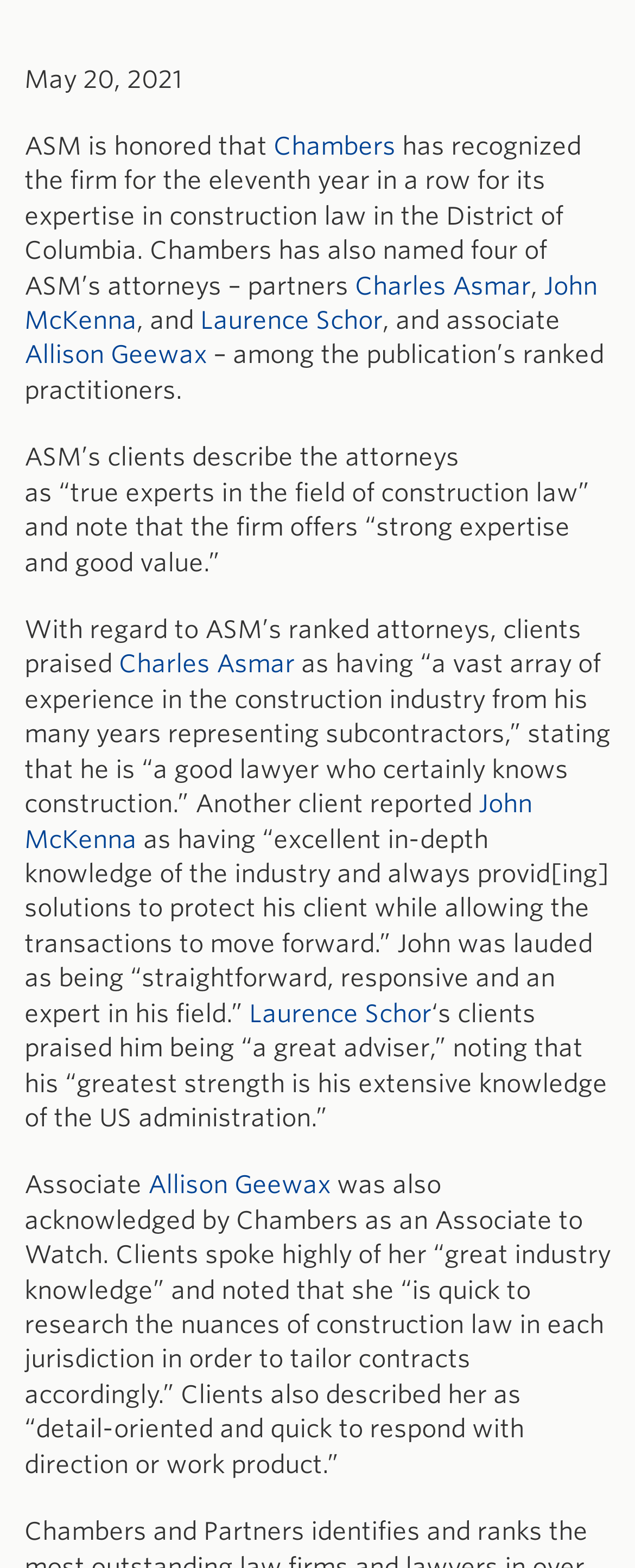Please predict the bounding box coordinates of the element's region where a click is necessary to complete the following instruction: "Learn more about Laurence Schor". The coordinates should be represented by four float numbers between 0 and 1, i.e., [left, top, right, bottom].

[0.315, 0.195, 0.603, 0.214]